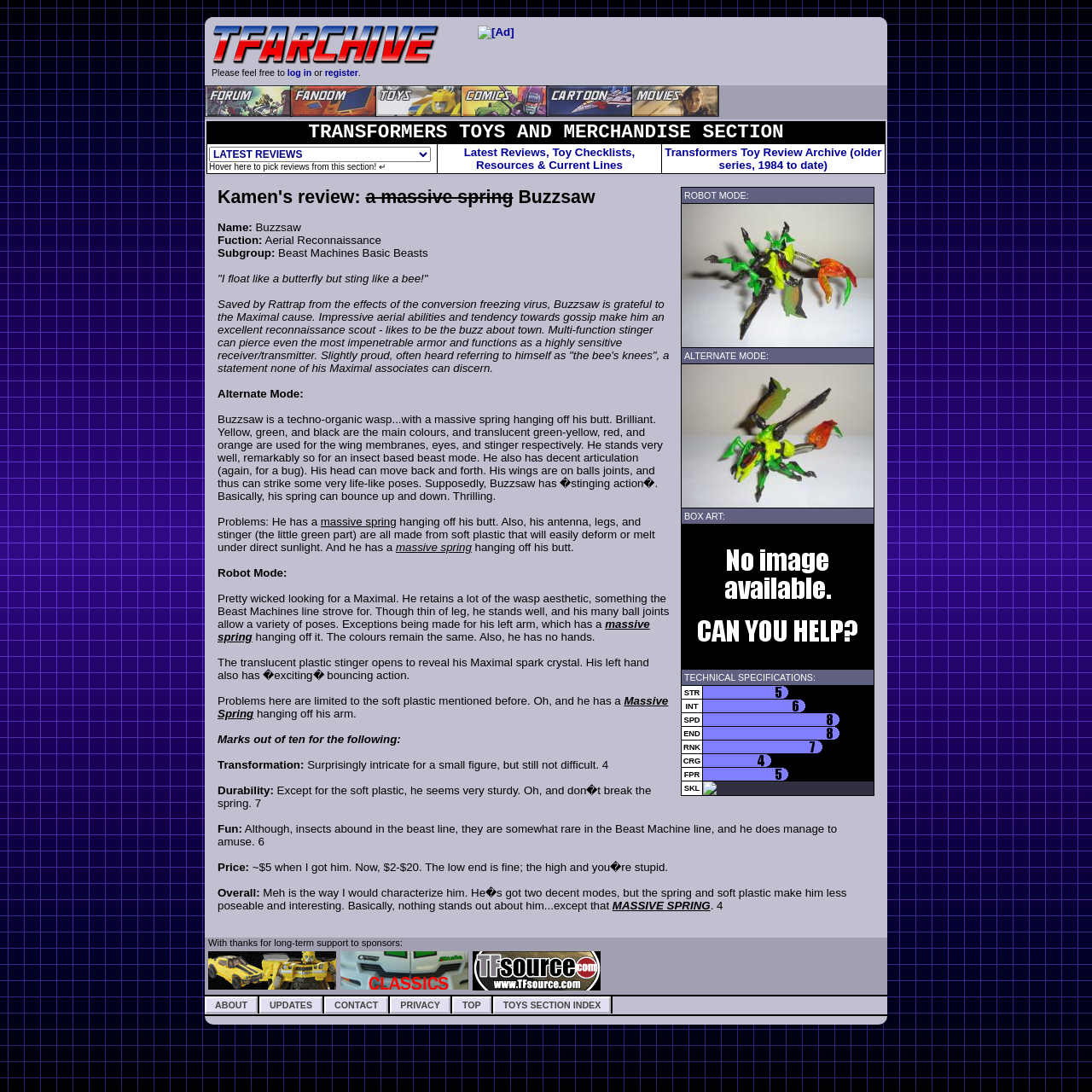Given the element description "Toys Section Index", identify the bounding box of the corresponding UI element.

[0.451, 0.912, 0.56, 0.928]